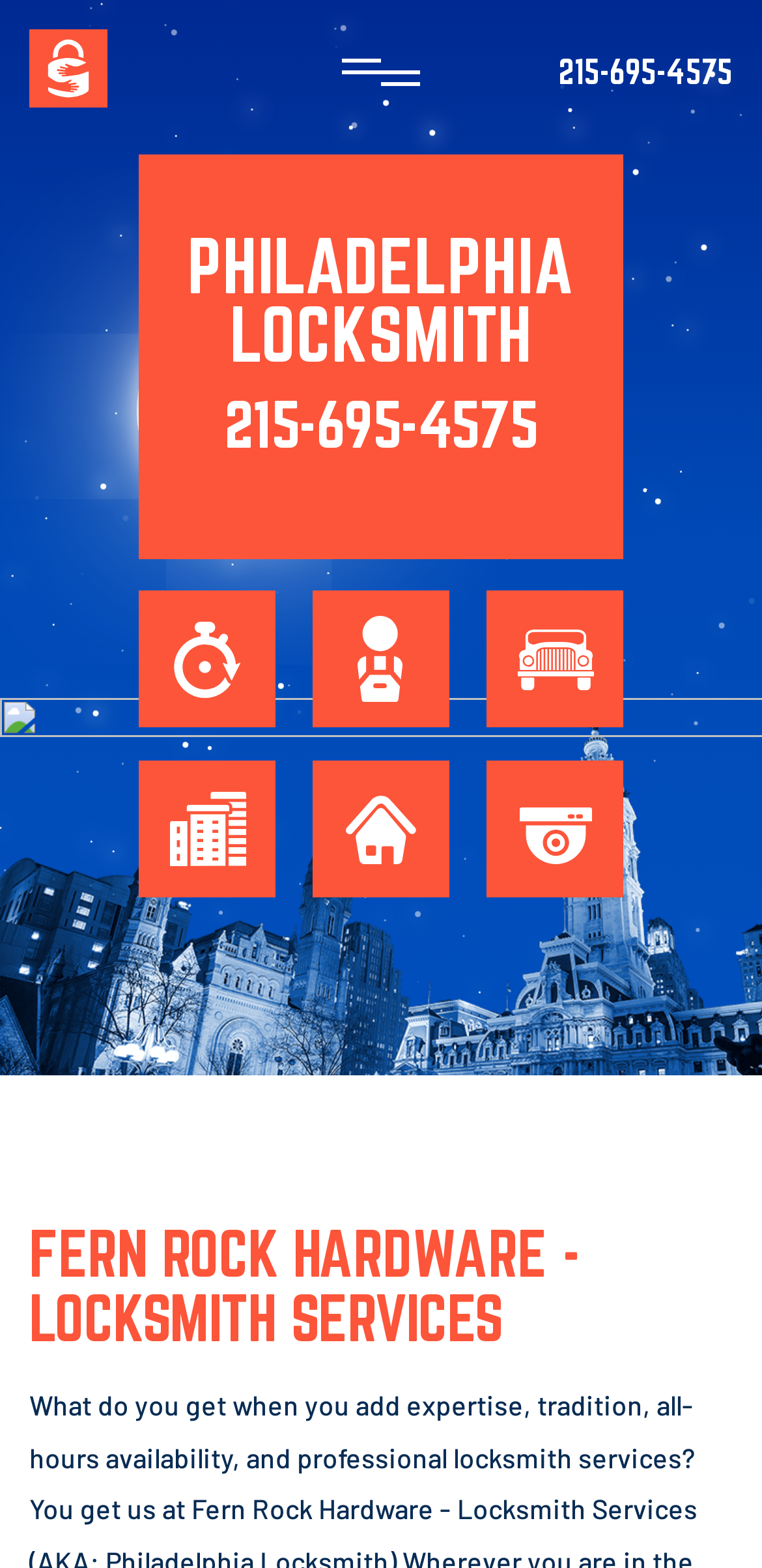What is the city mentioned on the webpage?
Provide a detailed answer to the question, using the image to inform your response.

I searched the webpage for a city name and found 'PHILADELPHIA' in the middle section of the webpage.